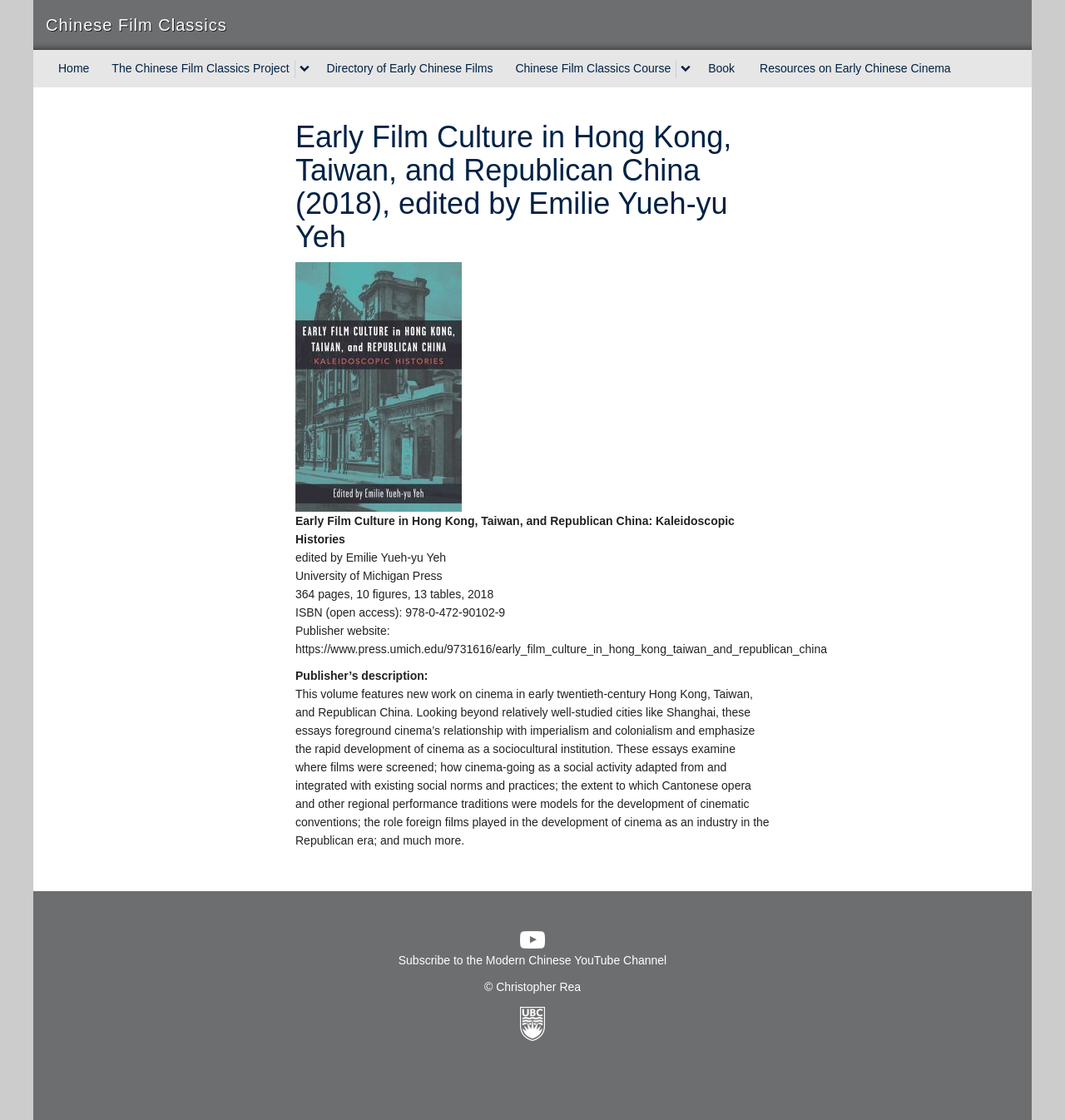Please determine the bounding box coordinates of the element's region to click in order to carry out the following instruction: "View Book details". The coordinates should be four float numbers between 0 and 1, i.e., [left, top, right, bottom].

[0.653, 0.045, 0.702, 0.078]